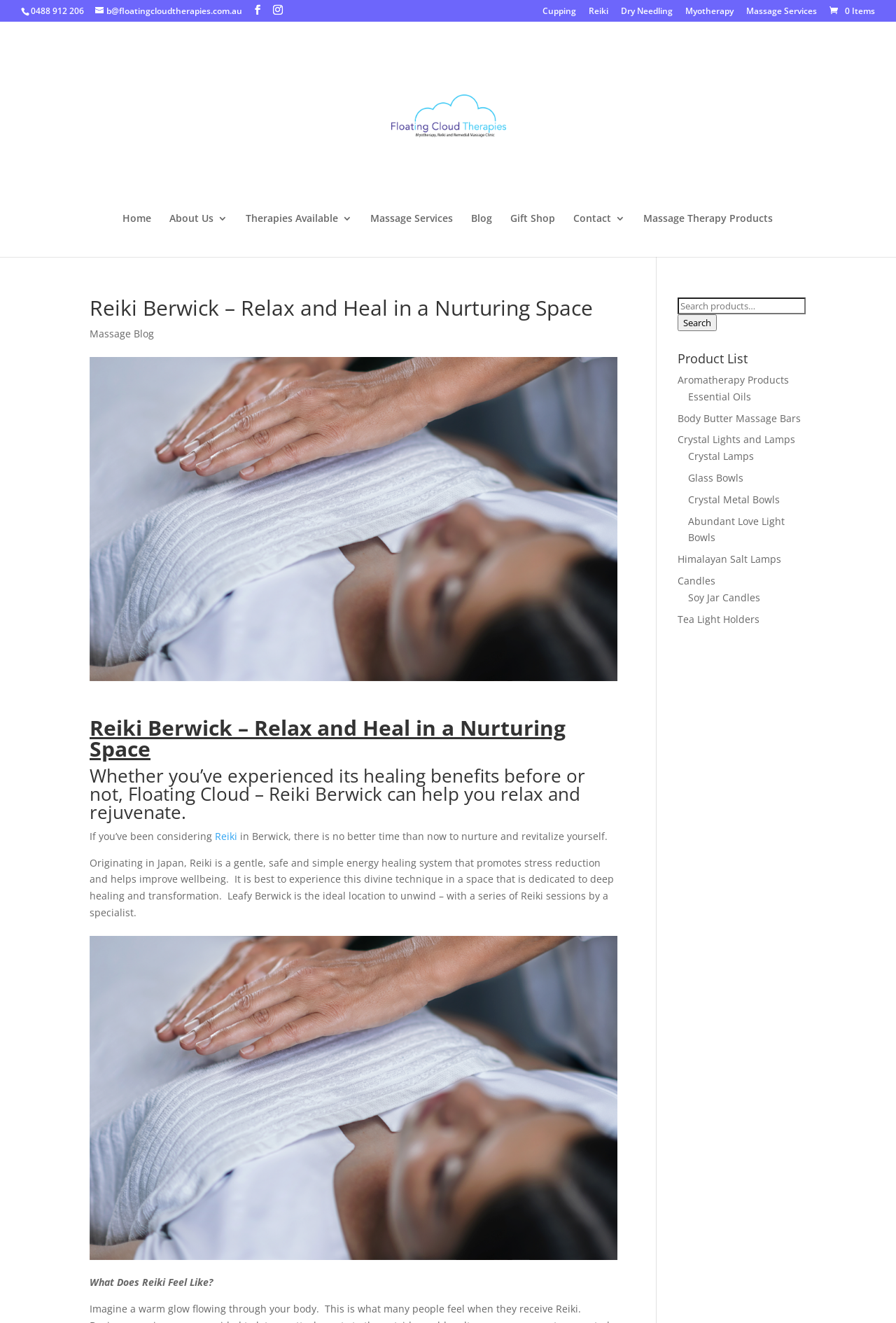What products are available in the gift shop?
Based on the image, give a concise answer in the form of a single word or short phrase.

Aromatherapy products, essential oils, etc.